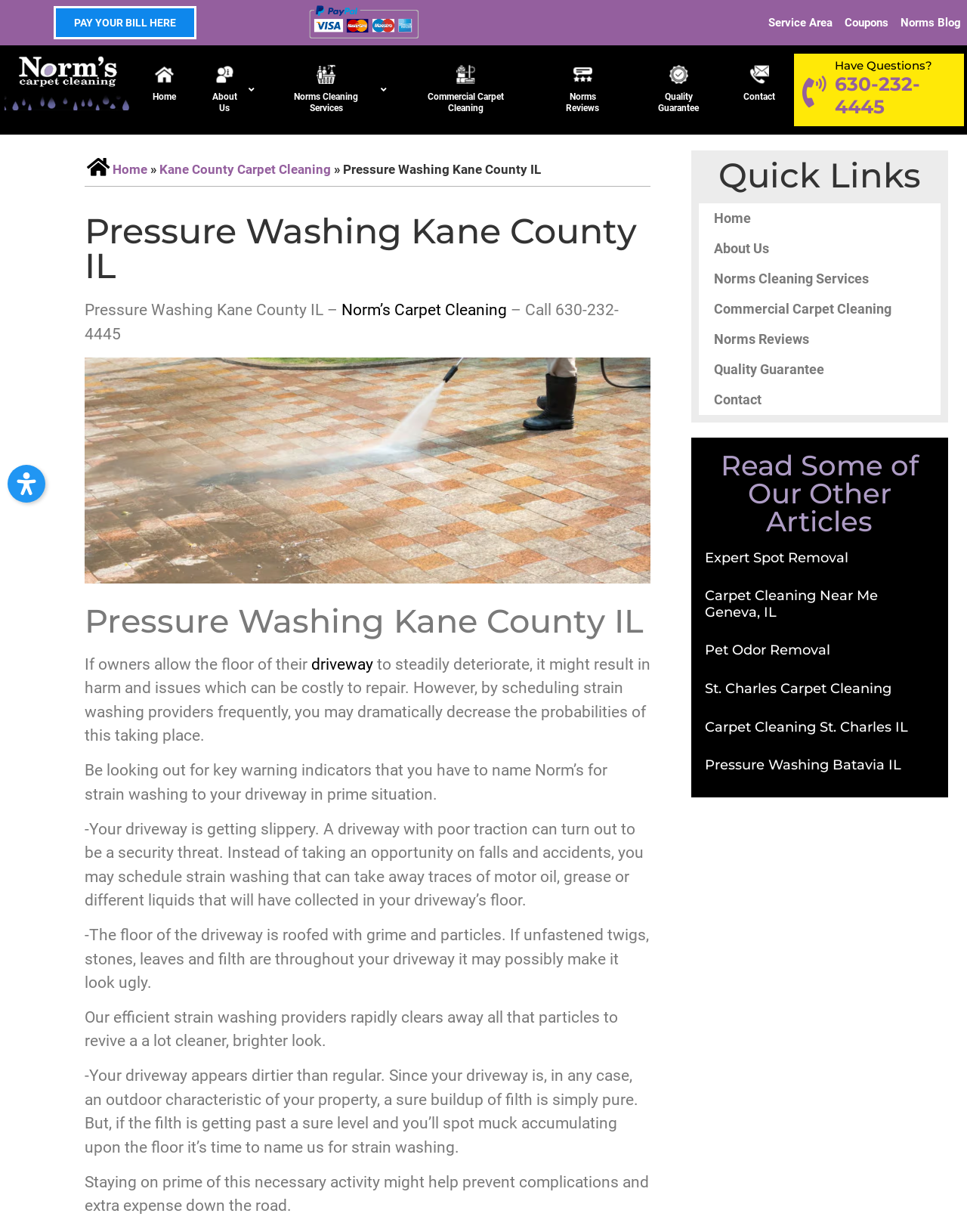Explain the webpage in detail.

This webpage is about Norm's Carpet Cleaning and Pressure Washing services in Kane County, IL. At the top, there is a navigation bar with links to different sections of the website, including "Home", "About Us", "Commercial Carpet Cleaning", "Norm's Reviews", "Quality Guarantee", and "Contact". Below the navigation bar, there is a heading that reads "Pressure Washing Kane County IL" and a brief description of the service.

To the right of the heading, there is an image related to pressure washing. Below the image, there is a paragraph of text that explains the importance of regular pressure washing to prevent damage and costly repairs to driveways. The text also mentions some warning signs that indicate the need for pressure washing, such as a slippery driveway or a driveway covered with dirt and debris.

Further down the page, there are several articles or blog posts listed, each with a heading and a link to read more. The articles are about various topics related to carpet cleaning and pressure washing, including expert spot removal, carpet cleaning near Geneva, IL, pet odor removal, and pressure washing in Batavia, IL.

In the top-right corner of the page, there is a link to "PAY YOUR BILL HERE" and a phone number to call for a free estimate. There are also links to "Service Area", "Coupons", and "Norm's Blog" at the top of the page. At the bottom of the page, there is a section with quick links to other articles and a call to action to contact Norm's for pressure washing services.